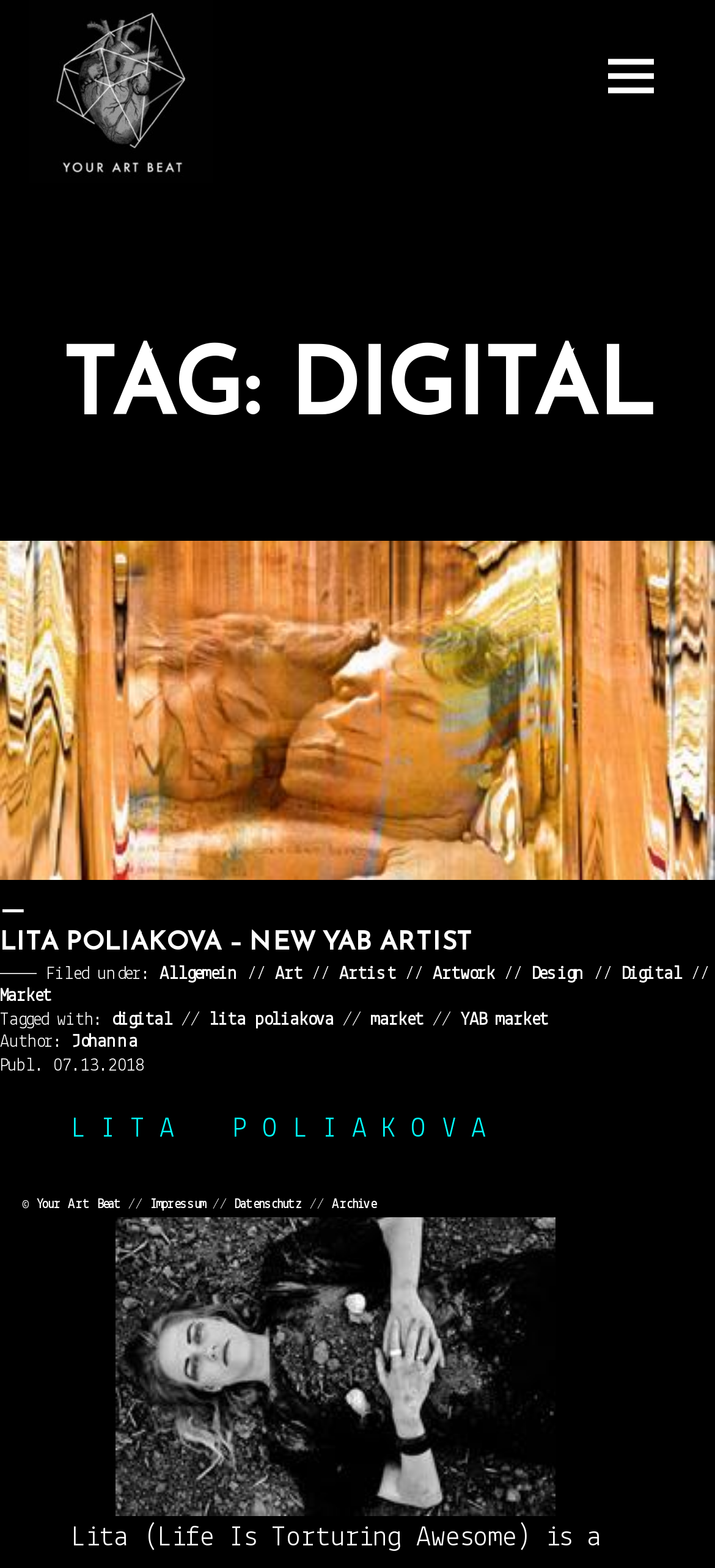Find the bounding box coordinates for the HTML element specified by: "Datenschutz".

[0.328, 0.765, 0.423, 0.773]